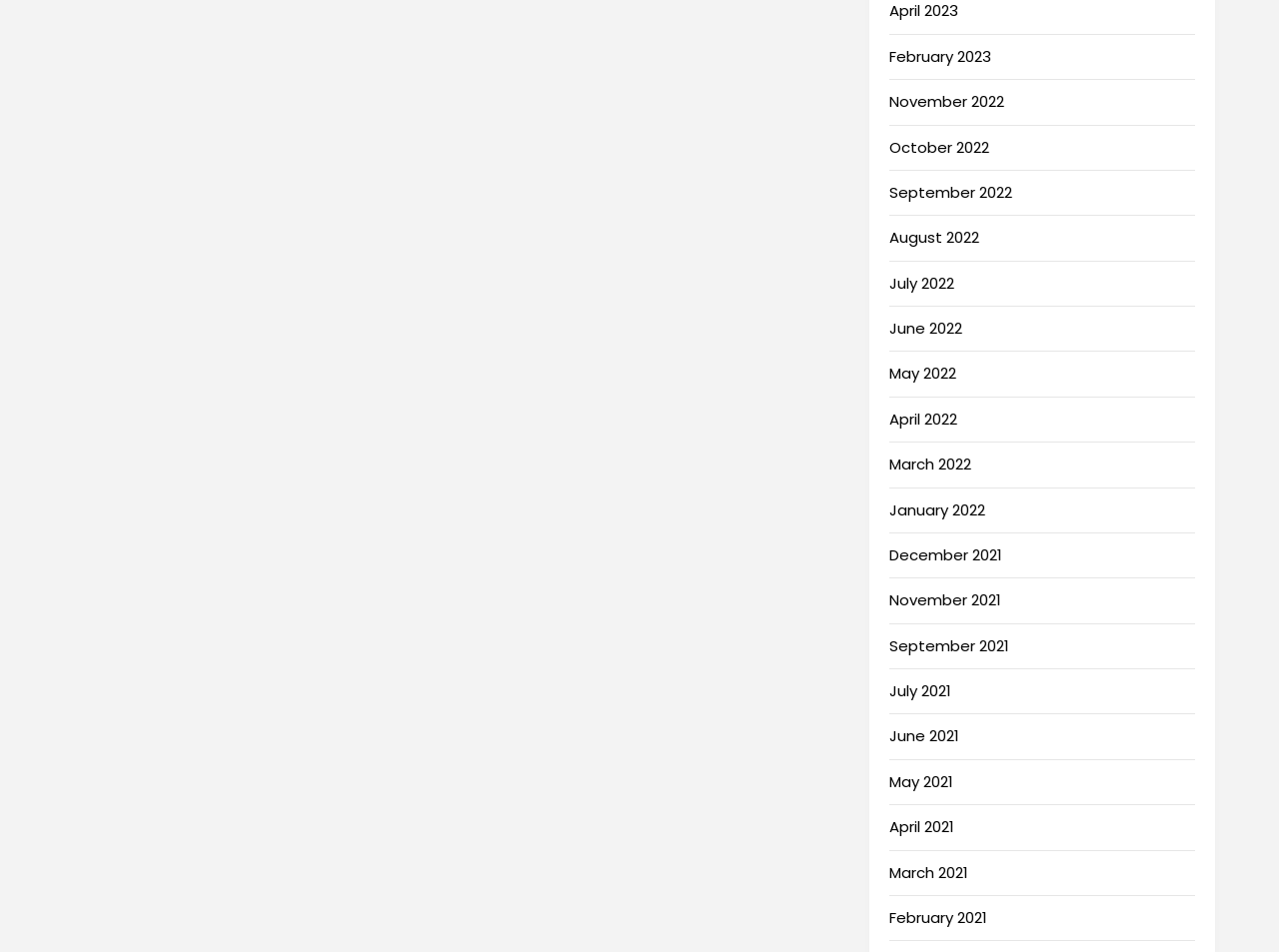Locate the bounding box coordinates of the segment that needs to be clicked to meet this instruction: "view September 2021".

[0.696, 0.667, 0.789, 0.689]